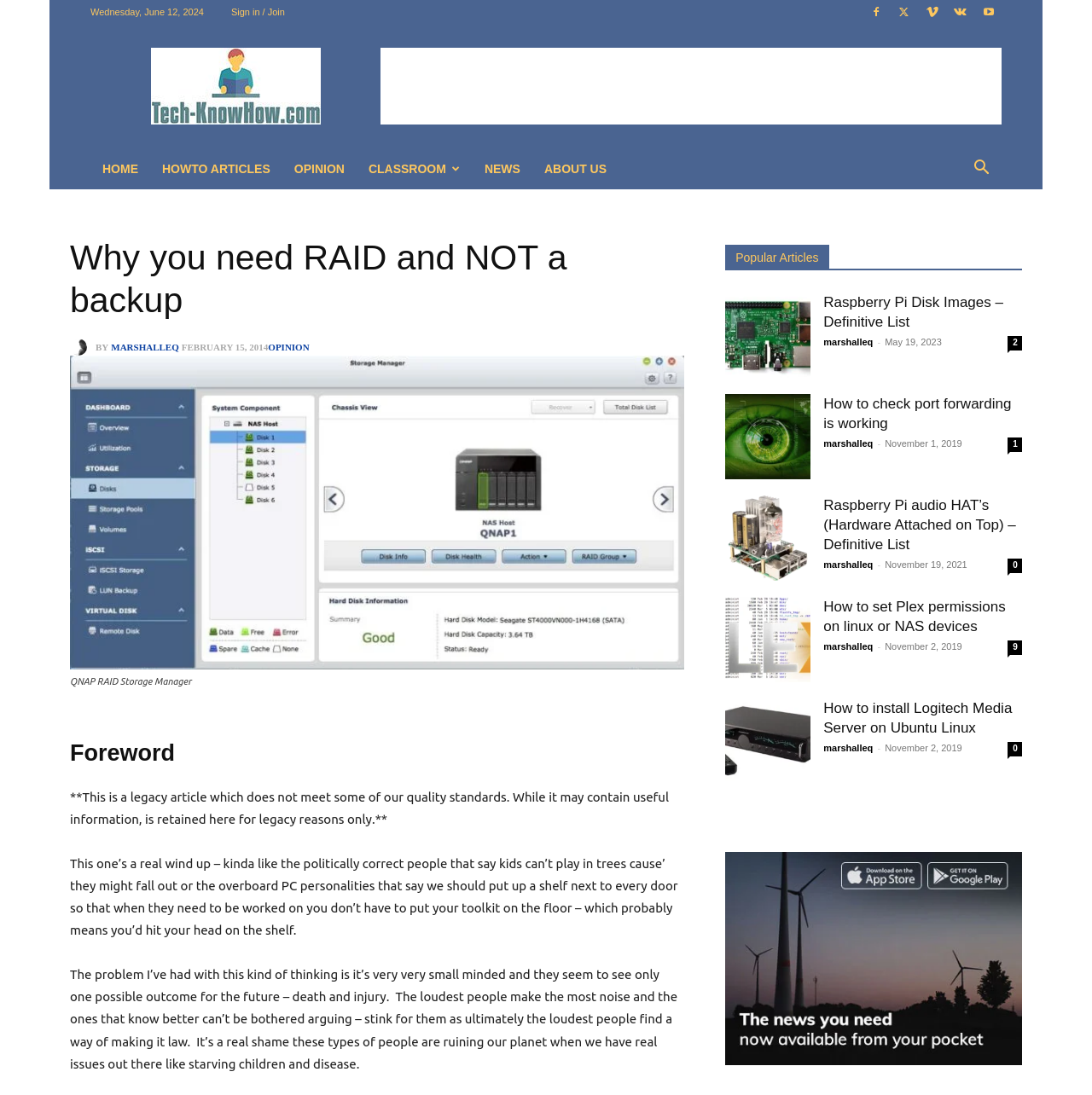Please identify the coordinates of the bounding box for the clickable region that will accomplish this instruction: "Click on the 'HOME' link".

[0.083, 0.136, 0.138, 0.173]